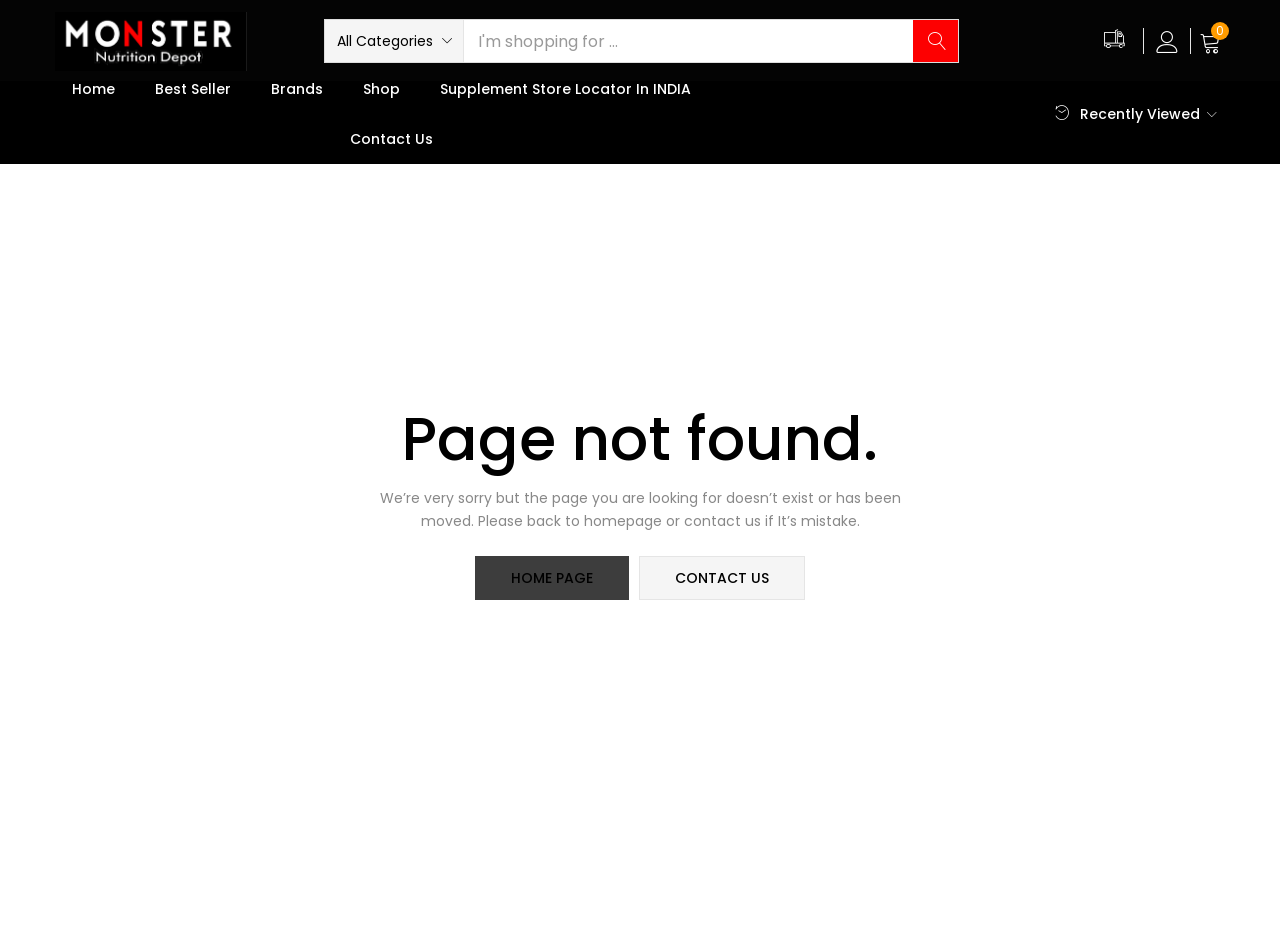Please find the bounding box coordinates of the element's region to be clicked to carry out this instruction: "Search for supplements".

[0.362, 0.031, 0.713, 0.058]